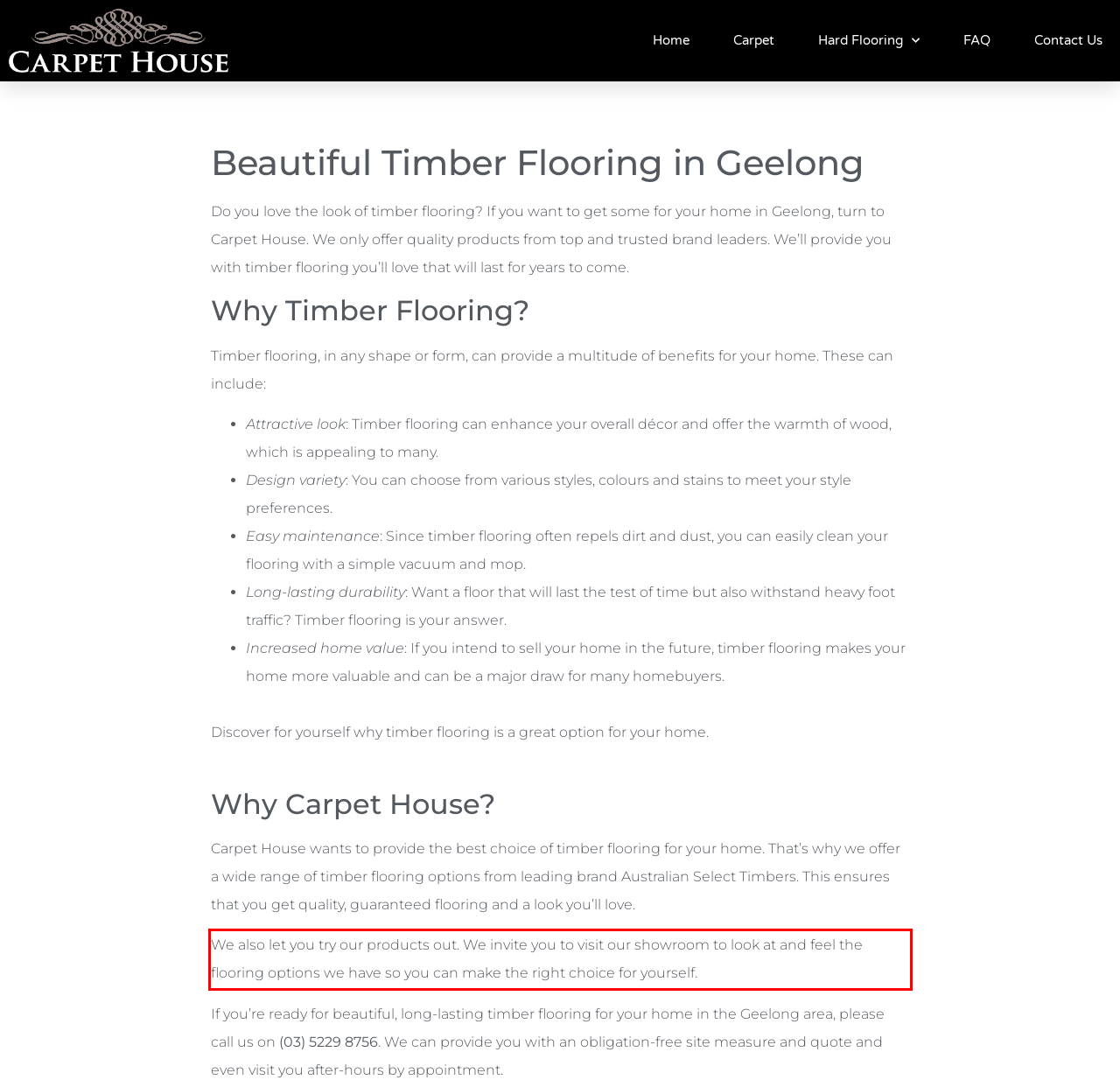Examine the screenshot of the webpage, locate the red bounding box, and perform OCR to extract the text contained within it.

We also let you try our products out. We invite you to visit our showroom to look at and feel the flooring options we have so you can make the right choice for yourself.